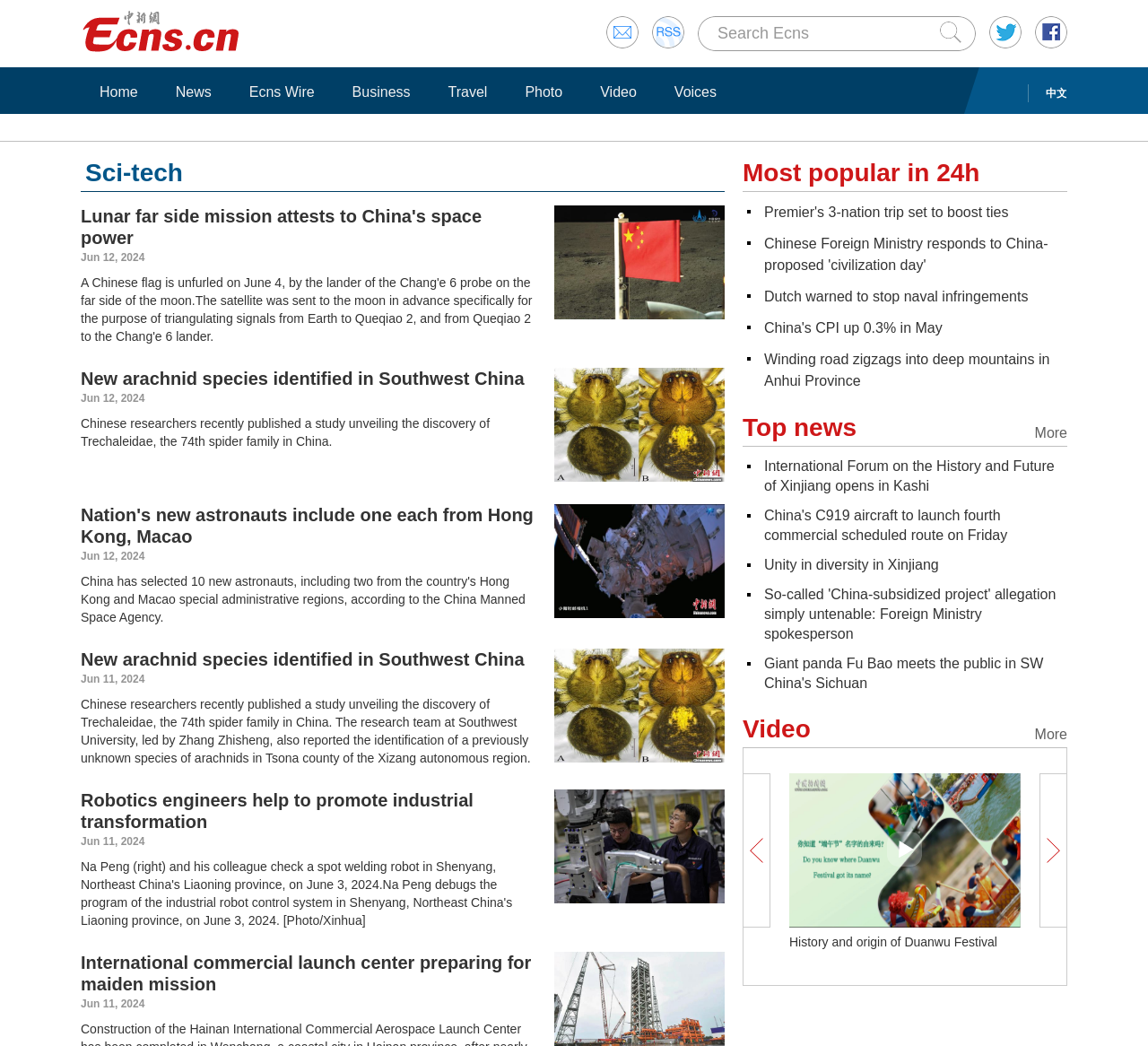Determine the bounding box coordinates of the region that needs to be clicked to achieve the task: "Watch video about 'Giant panda Fu Bao meets the public in SW China's Sichuan'".

[0.688, 0.894, 0.88, 0.925]